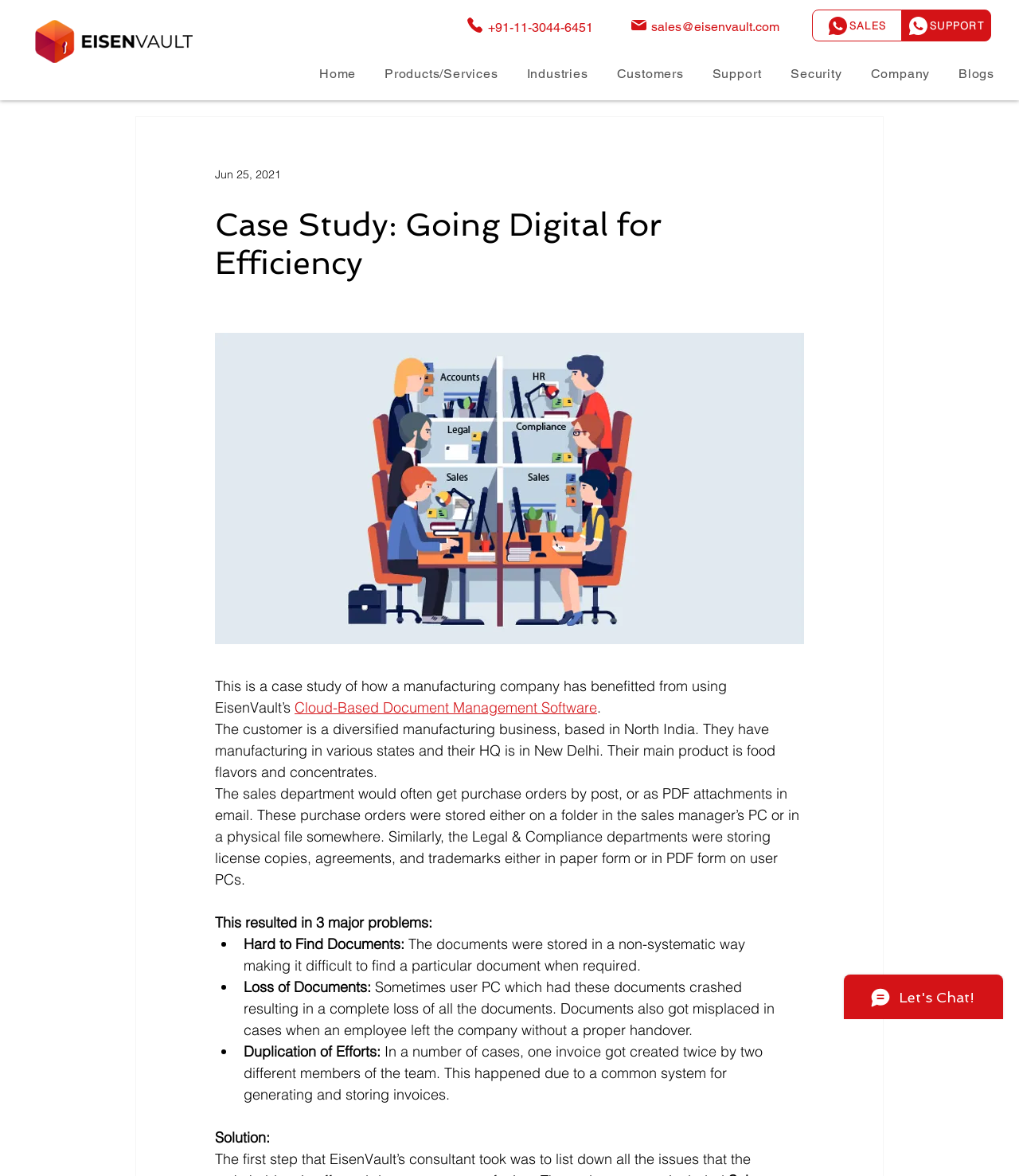Please provide the bounding box coordinates for the UI element as described: "DWQA Questions". The coordinates must be four floats between 0 and 1, represented as [left, top, right, bottom].

None